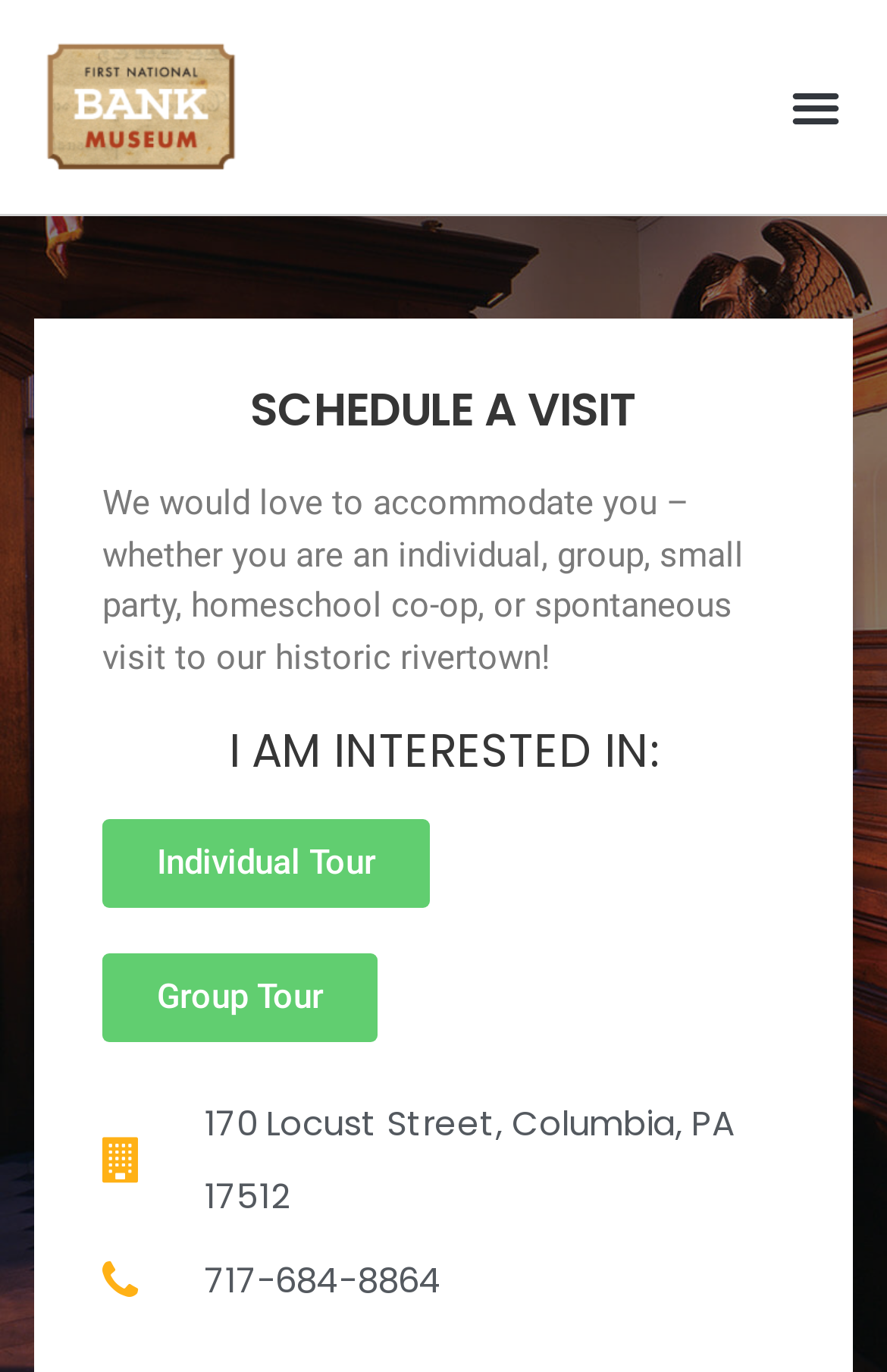Please extract the primary headline from the webpage.

SCHEDULE A VISIT